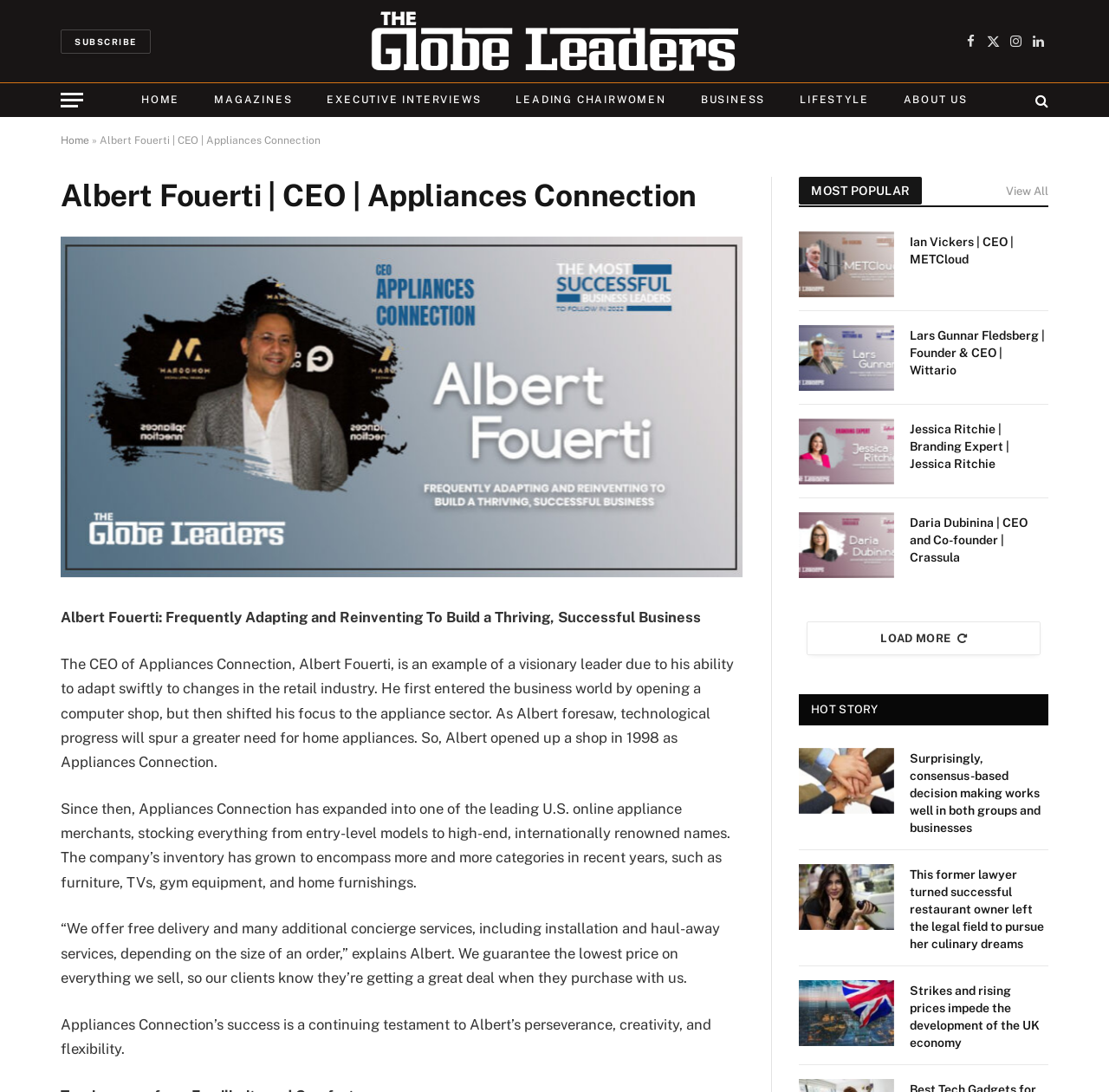What is the main business of Appliances Connection?
Please provide a comprehensive answer based on the information in the image.

I inferred the answer by reading the StaticText 'The CEO of Appliances Connection, Albert Fouerti, is an example of a visionary leader due to his ability to adapt swiftly to changes in the retail industry. He first entered the business world by opening a computer shop, but then shifted his focus to the appliance sector.' which mentions that Albert Fouerti shifted his focus to the appliance sector, indicating that Appliances Connection is an appliance business.